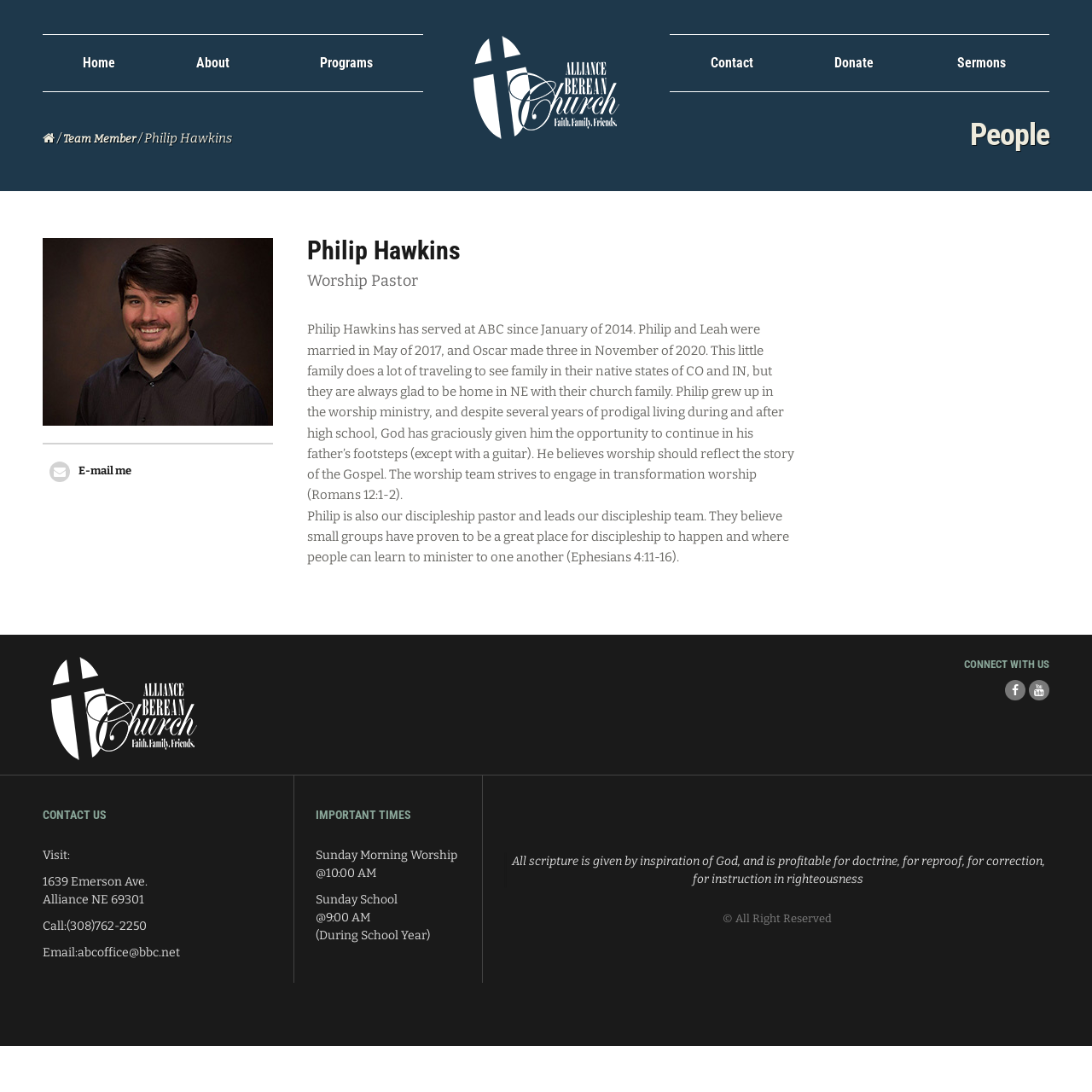Detail the various sections and features present on the webpage.

This webpage is about Philip Hawkins, a Worship Pastor at Alliance Berean Church. At the top of the page, there are two "Skip to" links, followed by a logo image and a primary navigation menu with links to "Home", "About", "Programs", "Contact", "Donate", and "Sermons". Below the navigation menu, there is a breadcrumb navigation with a link to "Team Member" and a separator.

The main content of the page is divided into two sections. The first section has a heading "People" and features a profile of Philip Hawkins, including a link to email him. There is a heading "Philip Hawkins" followed by a subheading "Worship Pastor" and a paragraph describing his background and role at the church. Another paragraph explains his approach to worship, and a third paragraph describes his role as discipleship pastor.

The second section of the main content has a heading "CONNECT WITH US" and features two social media links. Below this, there is a layout table with three columns. The first column has a heading "CONTACT US" and lists the church's address, phone number, and email address. The second column has a heading "IMPORTANT TIMES" and lists the times for Sunday Morning Worship and Sunday School. The third column has a blockquote with a Bible verse and a copyright notice at the bottom.